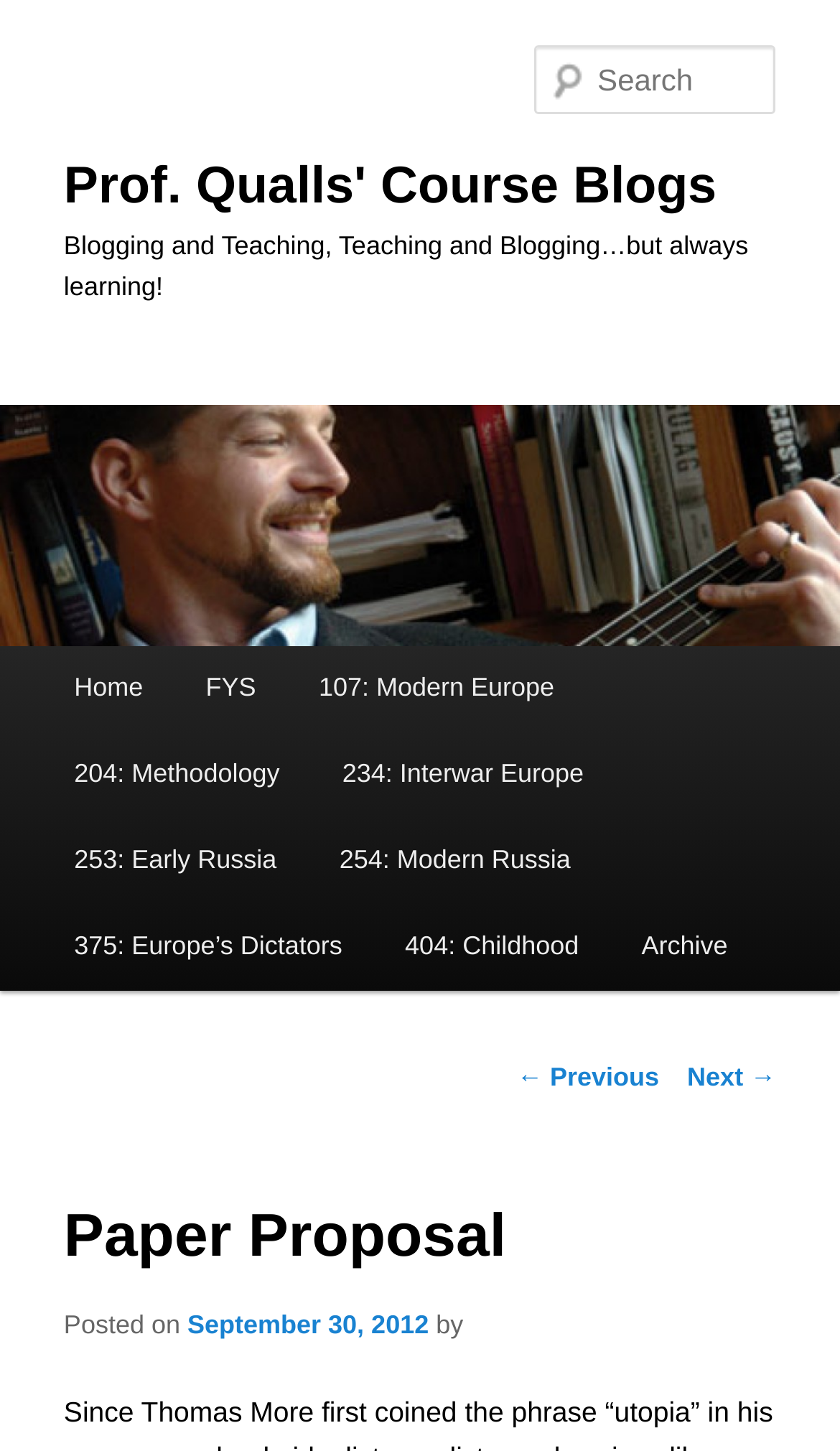Please find the bounding box coordinates of the element's region to be clicked to carry out this instruction: "View the FYS course page".

[0.208, 0.446, 0.342, 0.505]